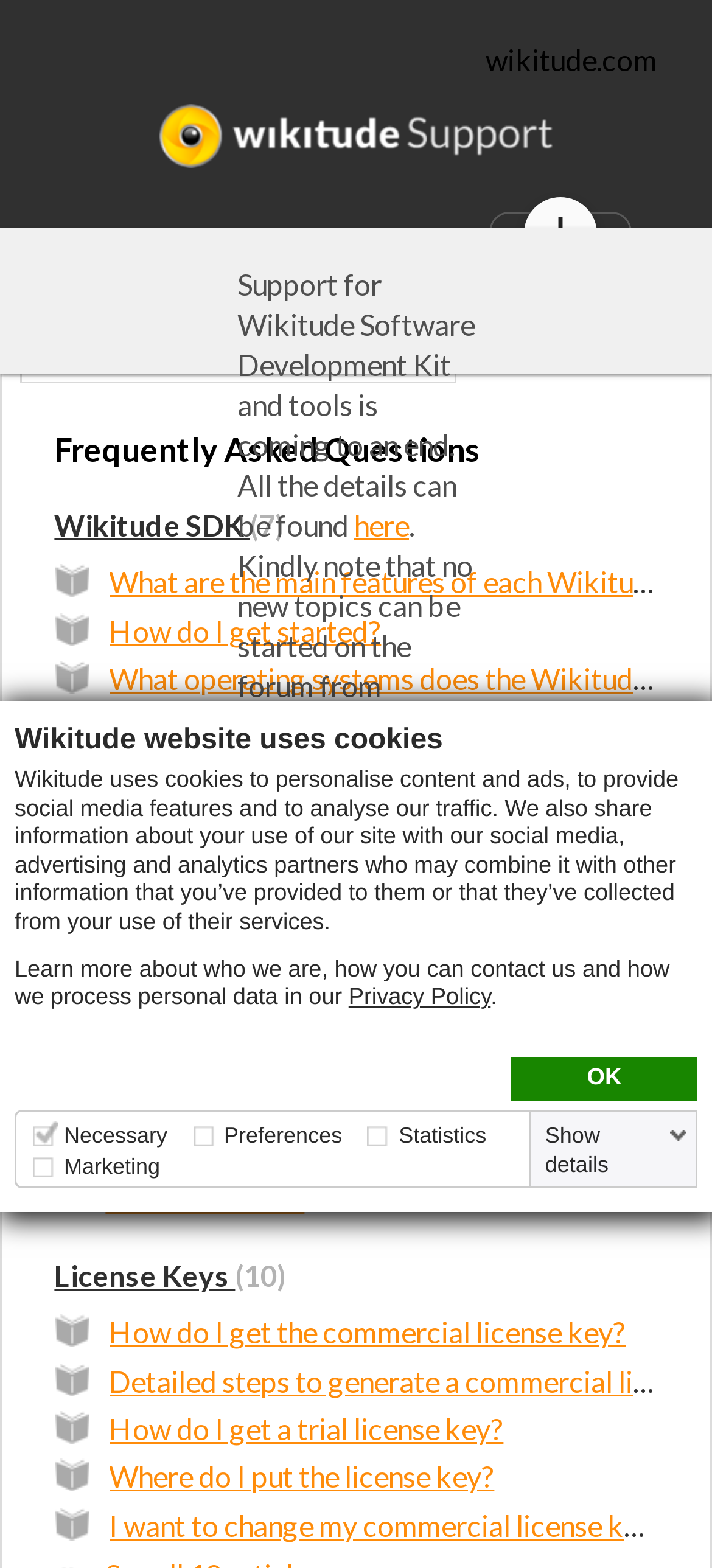Provide the bounding box coordinates of the section that needs to be clicked to accomplish the following instruction: "Search for something."

[0.556, 0.21, 0.633, 0.233]